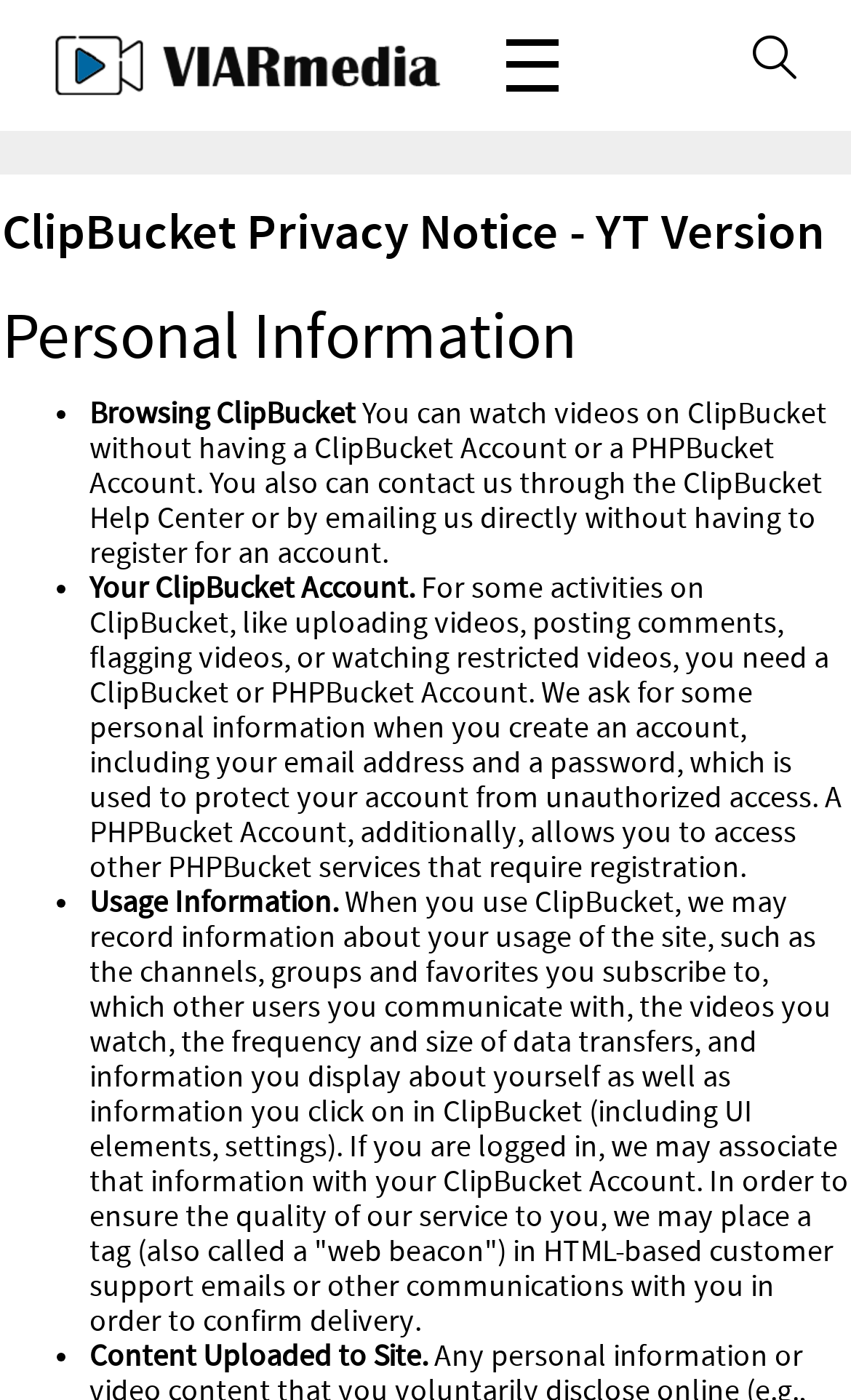What type of content can be uploaded to the site?
We need a detailed and exhaustive answer to the question. Please elaborate.

The webpage mentions content uploaded to the site, and since it is a video hosting platform, it can be inferred that the type of content being referred to is videos.